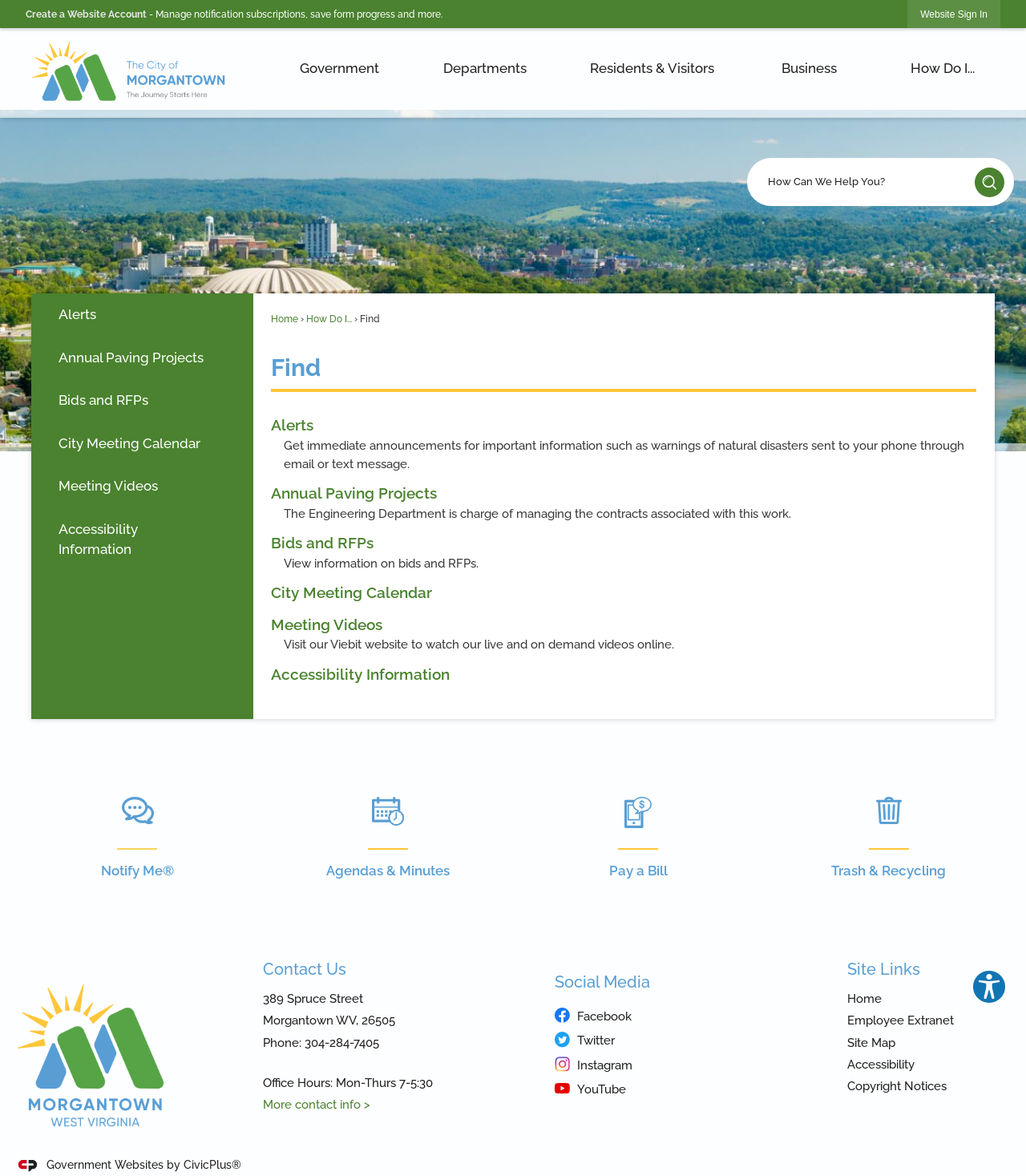What is the purpose of the 'Create a Website Account' button?
Please give a detailed and thorough answer to the question, covering all relevant points.

I found the button element 'Create a Website Account' and its adjacent static text element, which describes its purpose as managing notification subscriptions, saving form progress, and more.